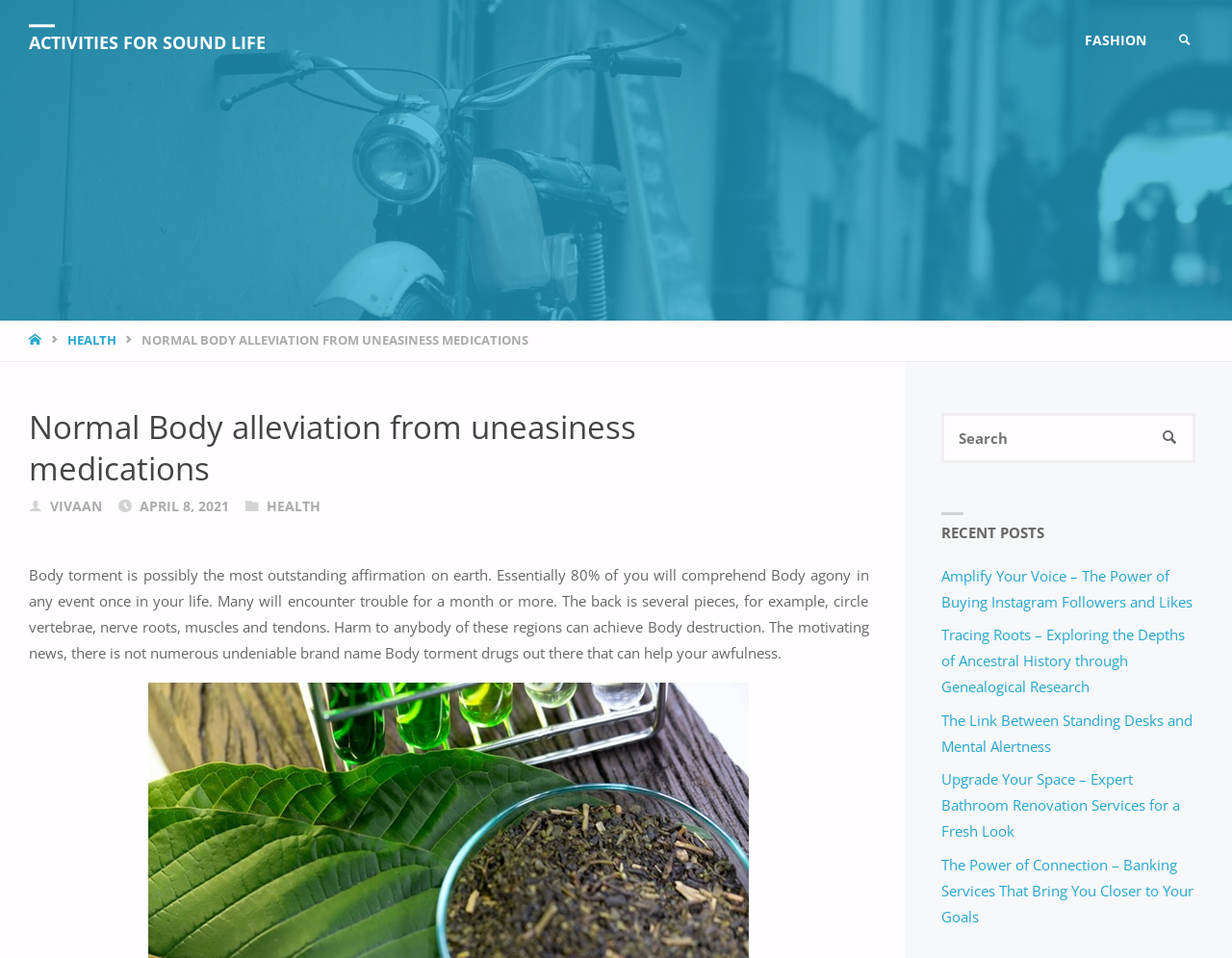Highlight the bounding box coordinates of the region I should click on to meet the following instruction: "Explore the fashion category".

[0.863, 0.0, 0.947, 0.085]